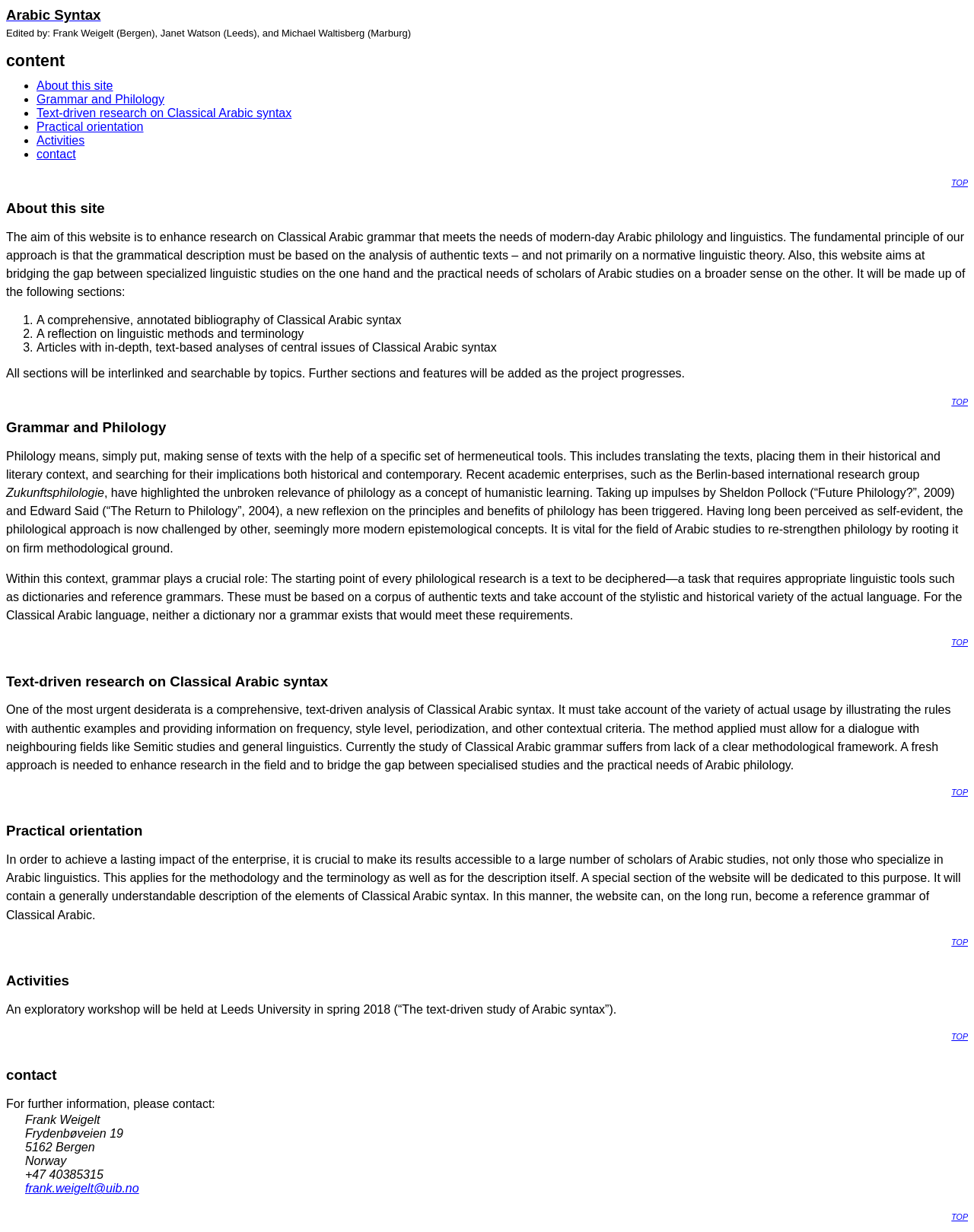Please identify the bounding box coordinates of the element I should click to complete this instruction: 'Click on 'Arabic Syntax''. The coordinates should be given as four float numbers between 0 and 1, like this: [left, top, right, bottom].

[0.006, 0.007, 0.103, 0.018]